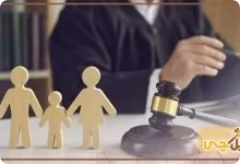Offer a detailed account of the various components present in the image.

In this image, a judge is depicted in a courtroom setting, emphasizing themes of family law and legal proceedings. To the left, there are cut-out figures representing a family: a mother, father, and child, symbolizing the focus on family-related legal issues such as custody or divorce. The judge's hand, holding a gavel, suggests deliberation and the authority of the court in making critical decisions affecting families. This visual metaphor highlights the intricate relationship between family dynamics and the legal system, reflecting the serious nature of legal proceedings that prioritize the welfare of children and family units. The context implies an exploration of the rights and responsibilities in familial relationships under the law.